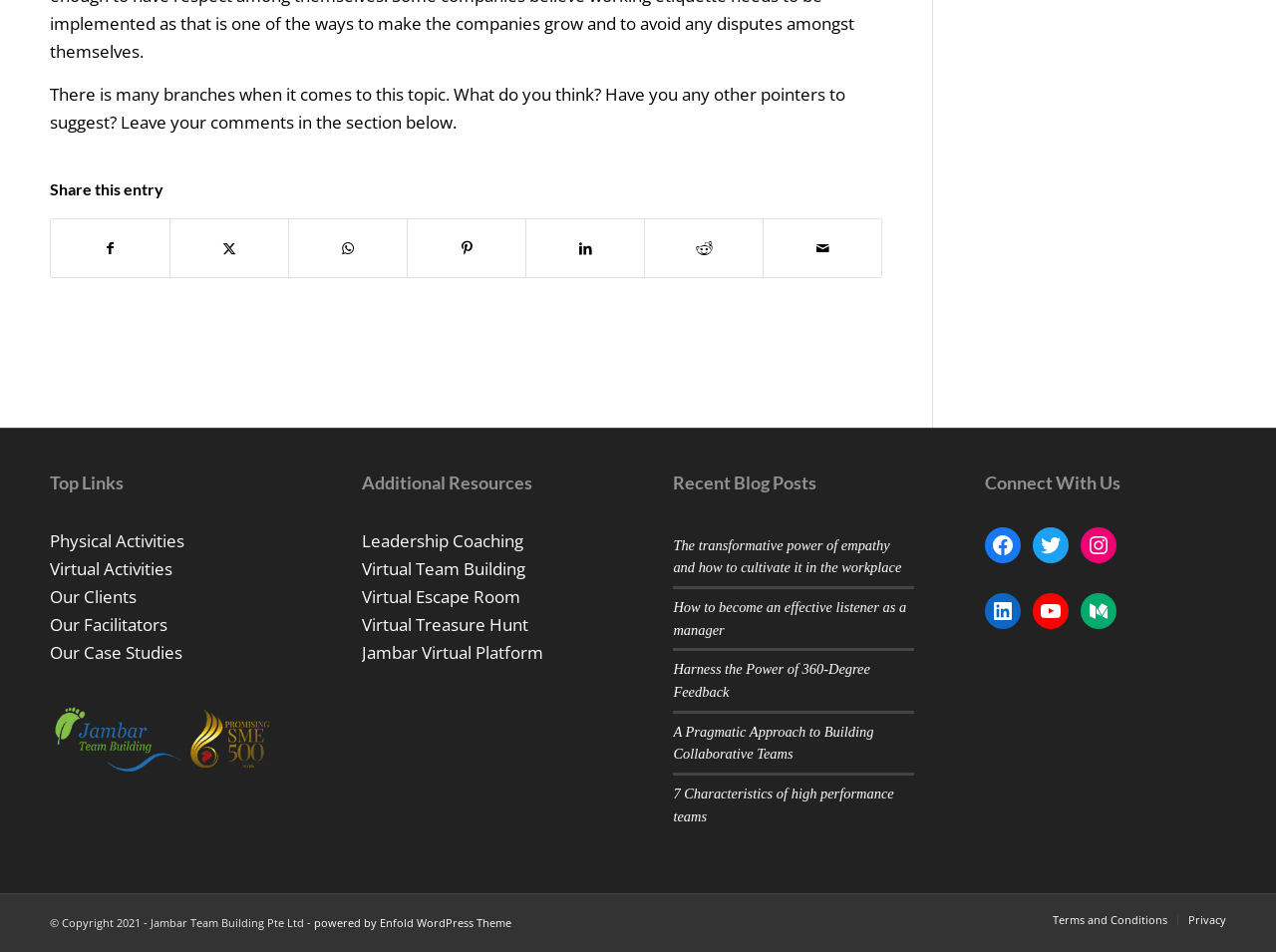Please find the bounding box coordinates of the element that needs to be clicked to perform the following instruction: "Read about Physical Activities". The bounding box coordinates should be four float numbers between 0 and 1, represented as [left, top, right, bottom].

[0.039, 0.556, 0.145, 0.58]